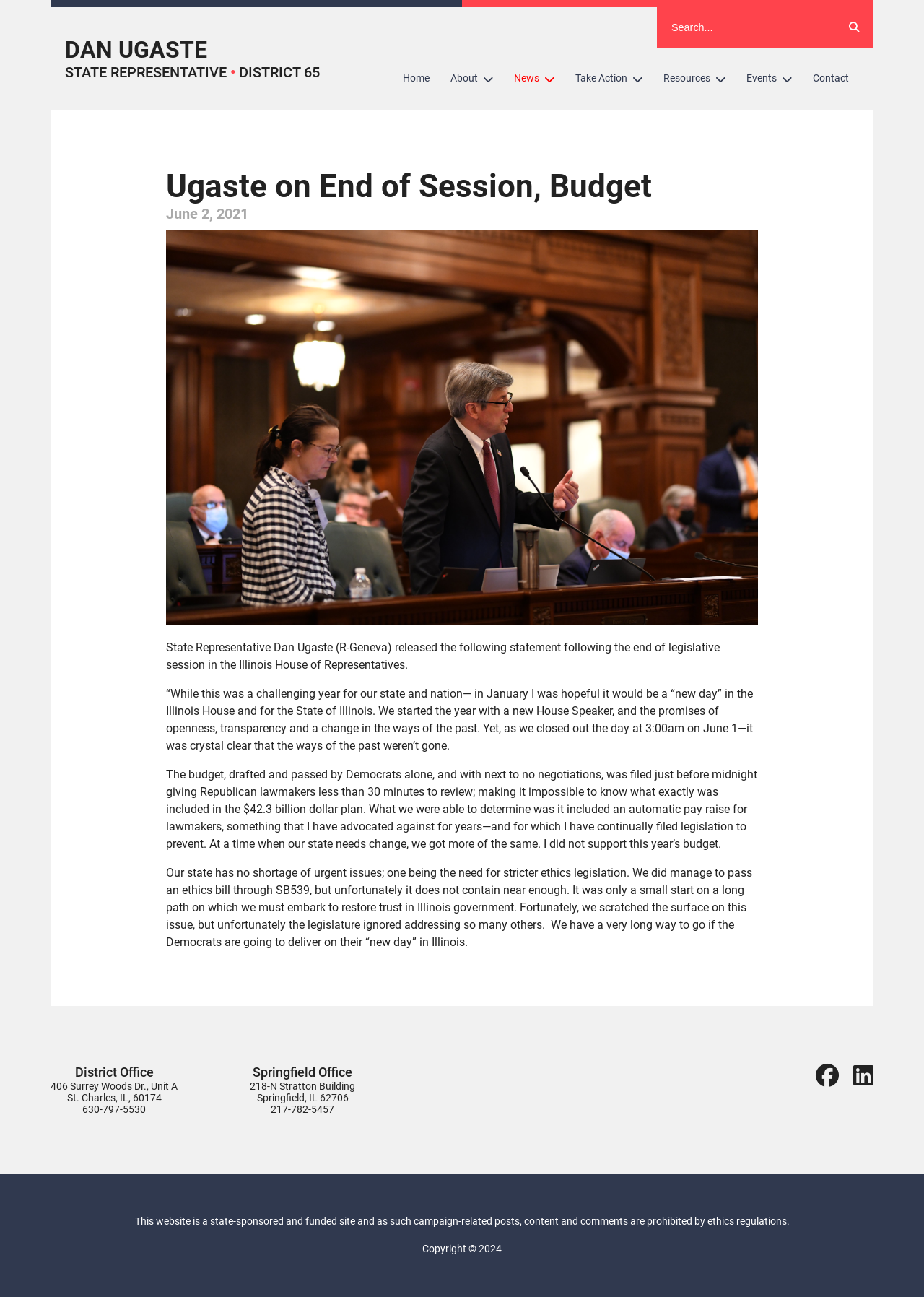Identify the bounding box coordinates of the clickable region necessary to fulfill the following instruction: "Go to home page". The bounding box coordinates should be four float numbers between 0 and 1, i.e., [left, top, right, bottom].

[0.425, 0.048, 0.476, 0.073]